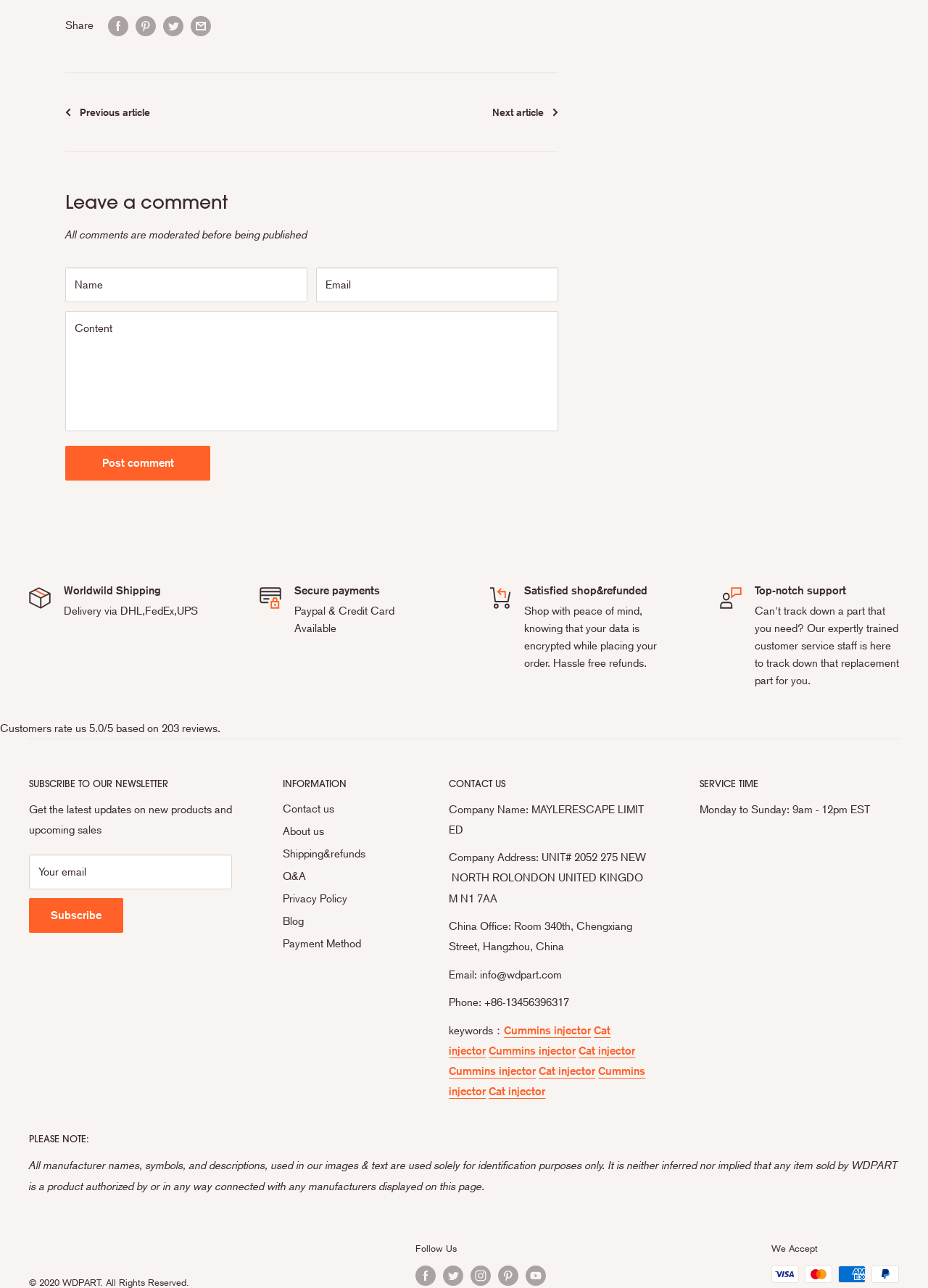Please identify the bounding box coordinates of the area that needs to be clicked to follow this instruction: "Subscribe to the newsletter".

[0.031, 0.697, 0.133, 0.724]